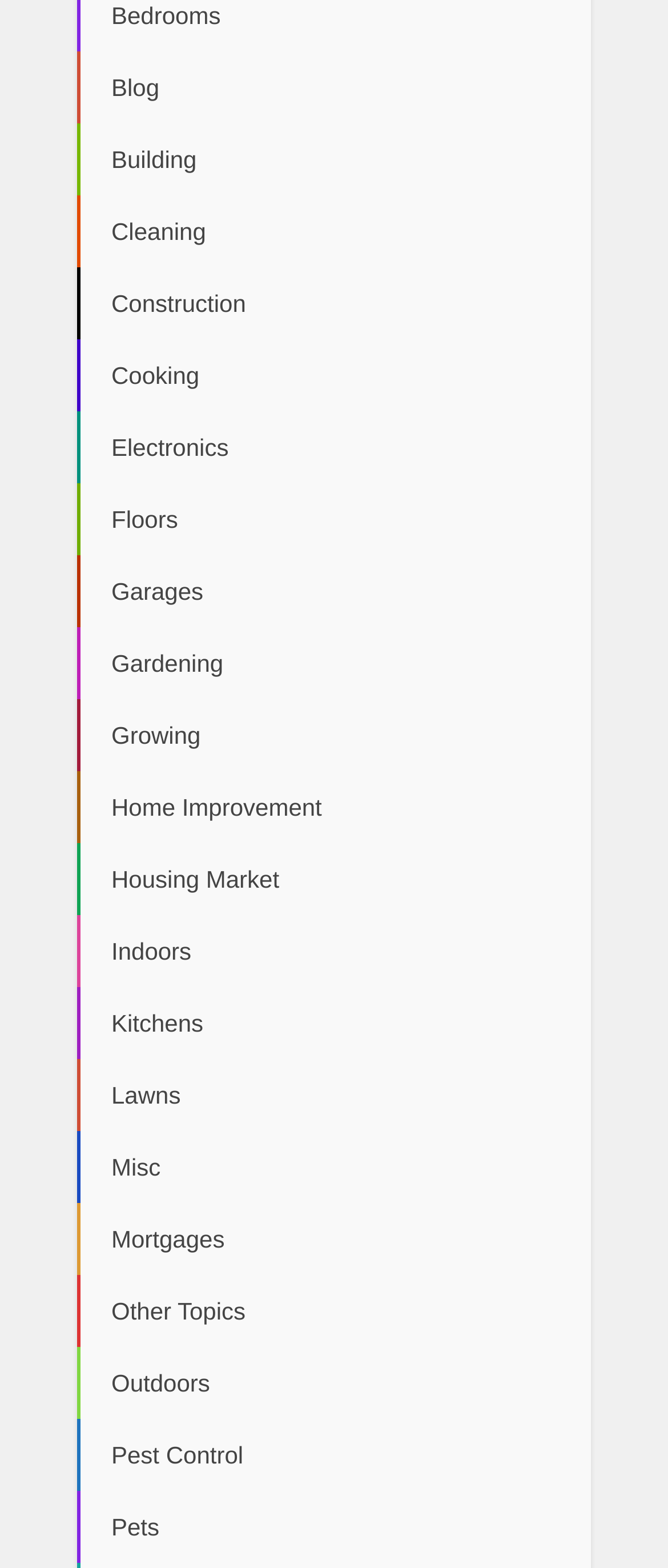Calculate the bounding box coordinates for the UI element based on the following description: "Cooking". Ensure the coordinates are four float numbers between 0 and 1, i.e., [left, top, right, bottom].

[0.115, 0.217, 0.885, 0.263]